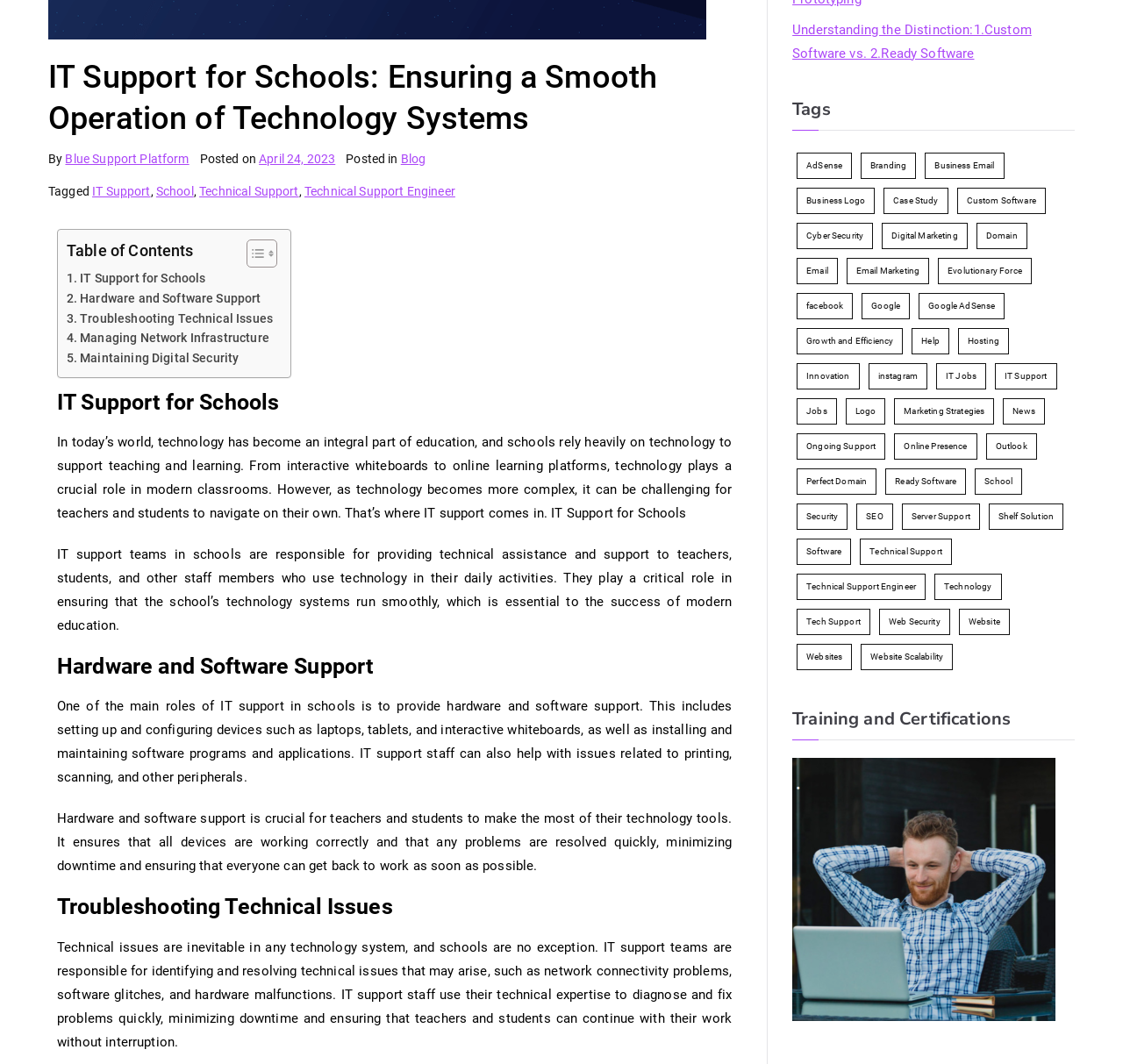From the screenshot, find the bounding box of the UI element matching this description: "IT Support". Supply the bounding box coordinates in the form [left, top, right, bottom], each a float between 0 and 1.

[0.082, 0.173, 0.134, 0.186]